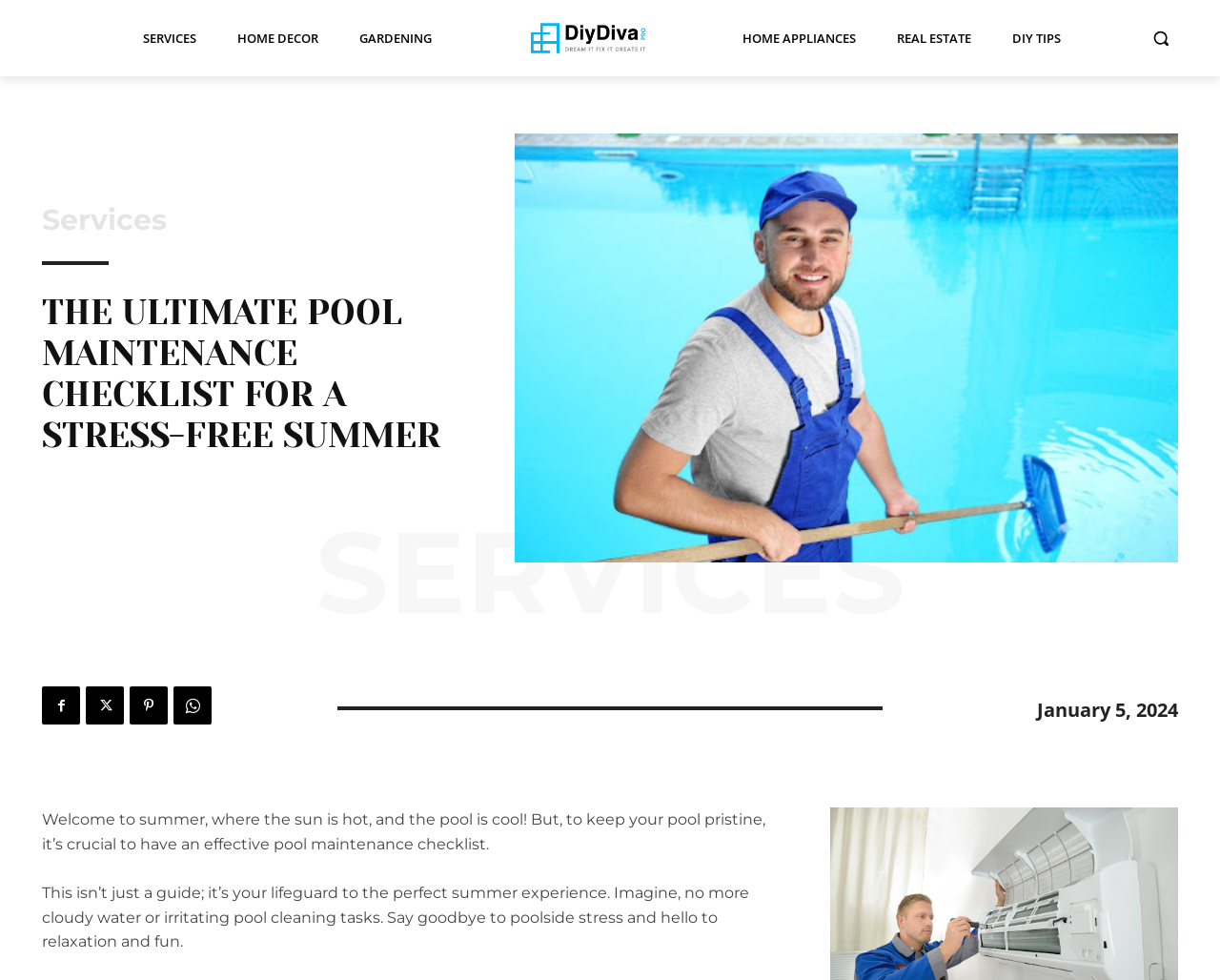Identify the bounding box coordinates of the part that should be clicked to carry out this instruction: "Click the DIY TIPS link".

[0.819, 0.0, 0.881, 0.078]